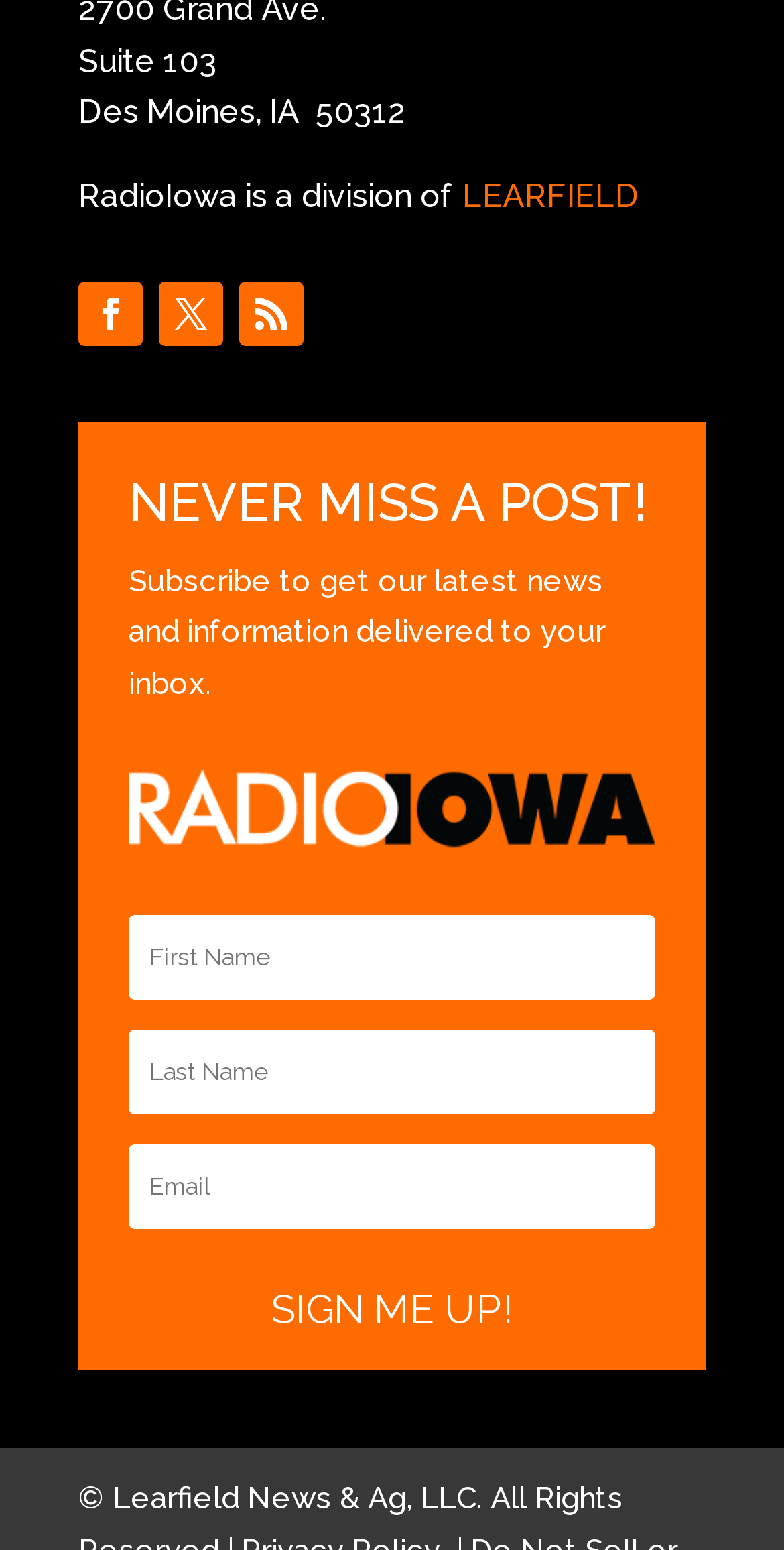Could you specify the bounding box coordinates for the clickable section to complete the following instruction: "Click on the Facebook link"?

[0.1, 0.182, 0.182, 0.224]